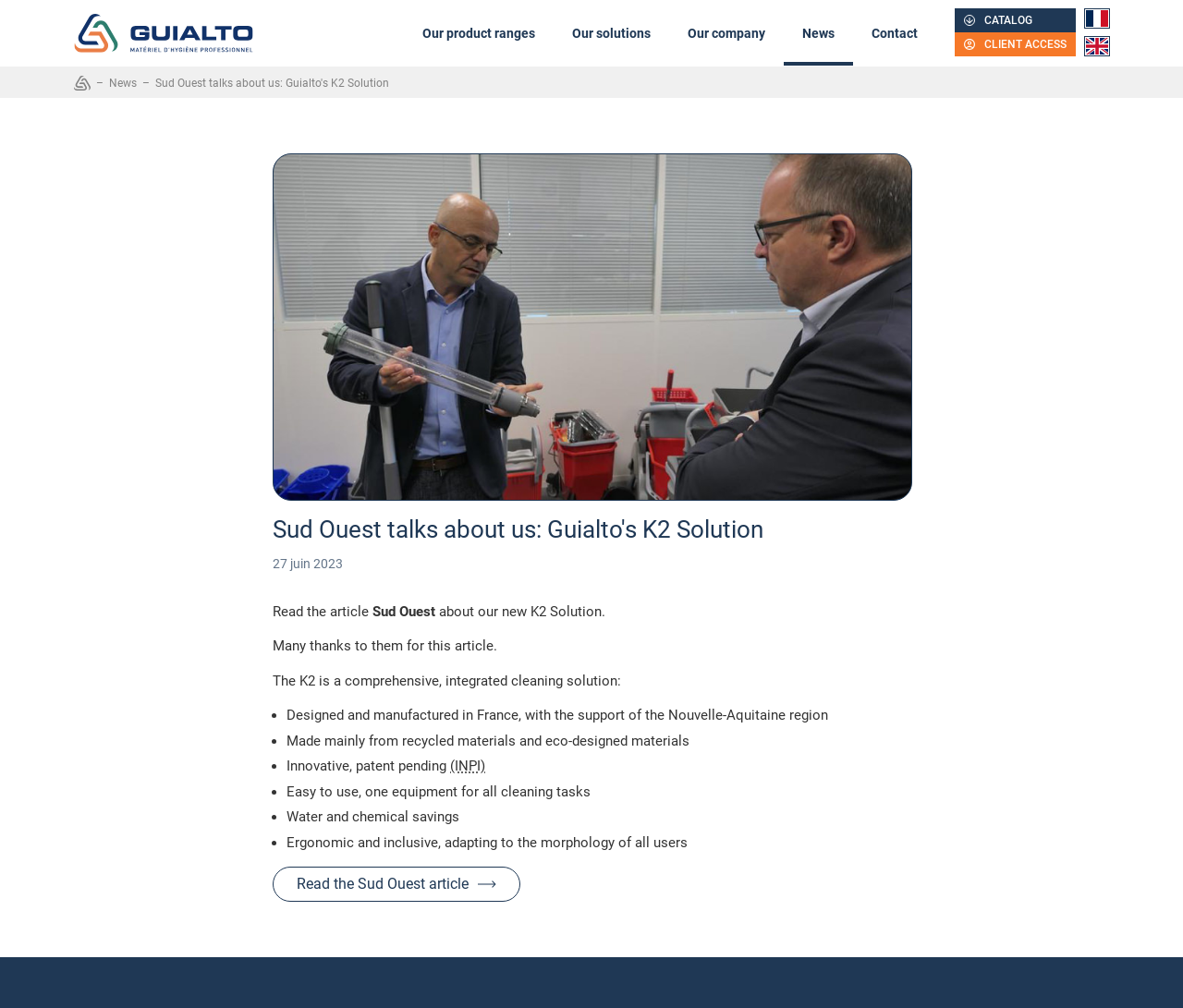Use a single word or phrase to answer this question: 
What is the date of the article mentioned on the webpage?

27 juin 2023